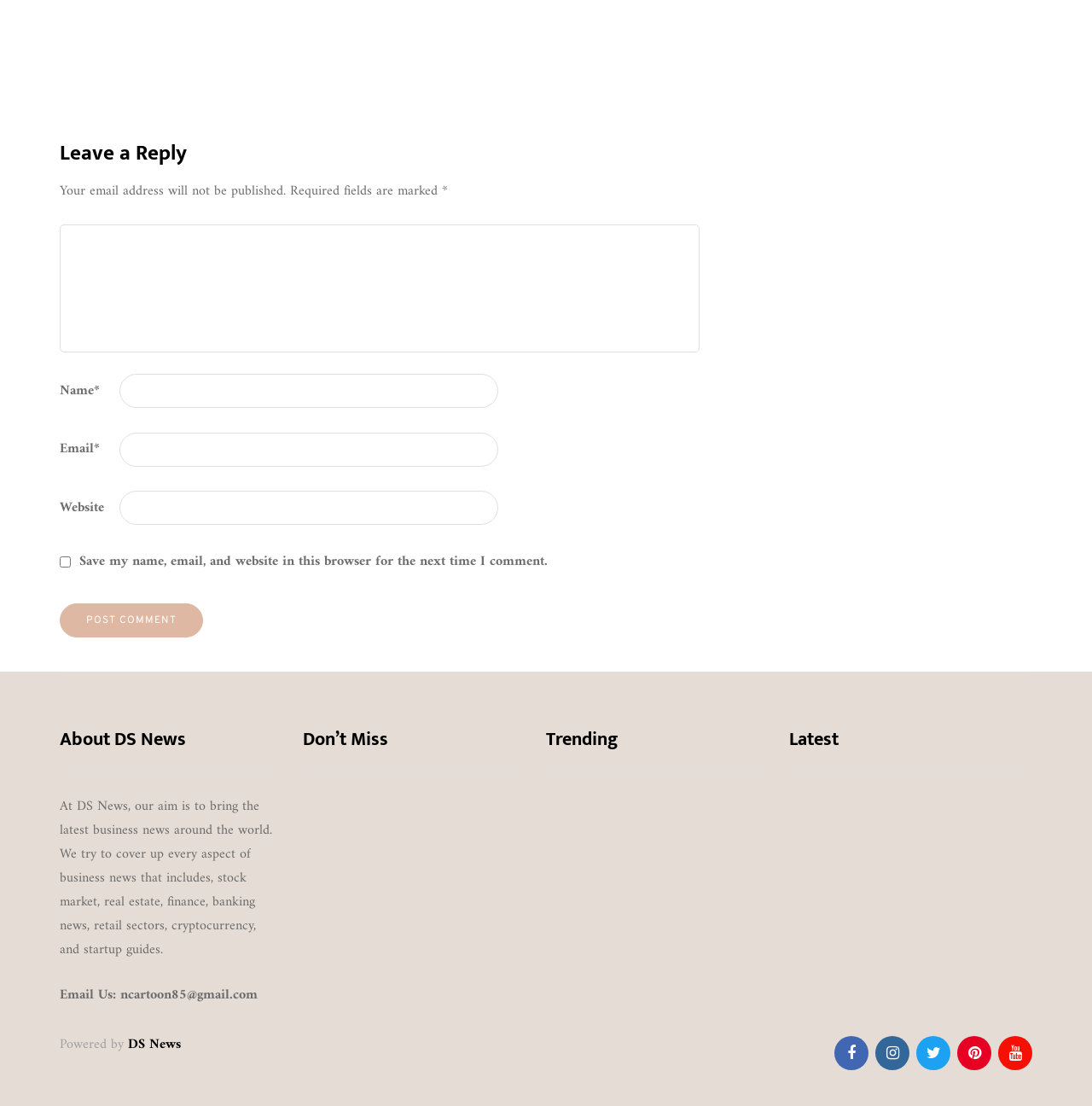Please specify the bounding box coordinates for the clickable region that will help you carry out the instruction: "Check the population".

None